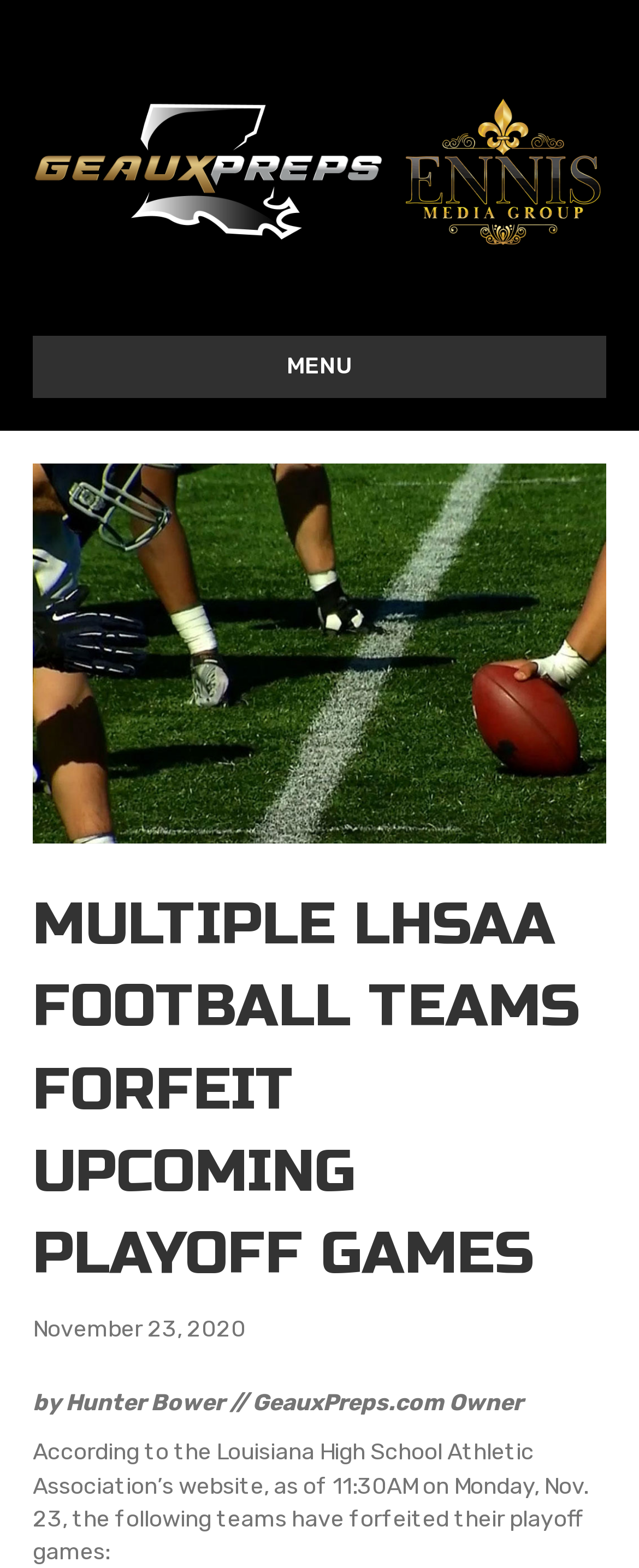Provide your answer in a single word or phrase: 
What is the organization mentioned in the article?

Louisiana High School Athletic Association